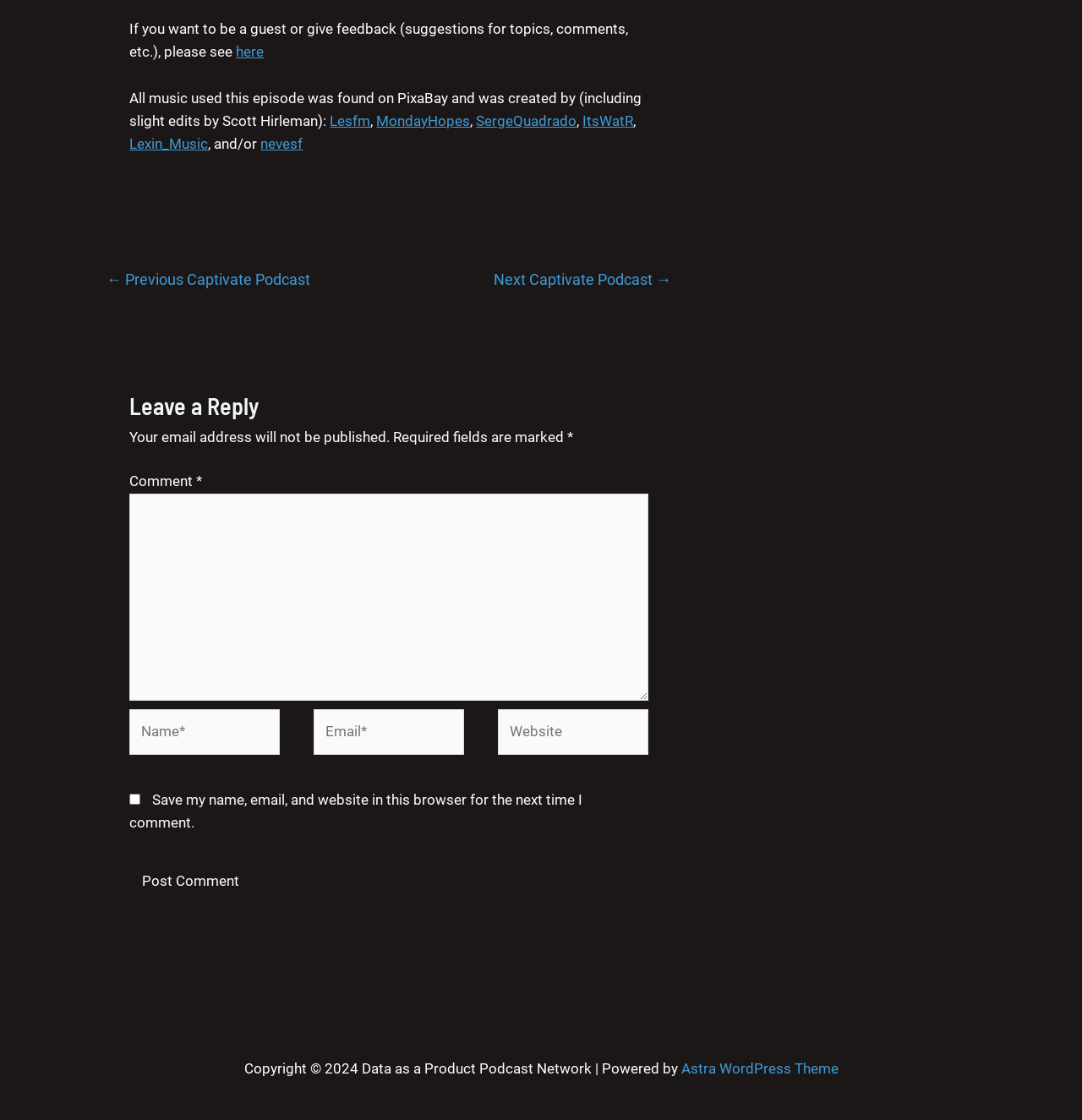How many links are there in the post navigation section?
Please elaborate on the answer to the question with detailed information.

I looked at the post navigation section, which is located below the main content, and I counted two links: '← Previous Captivate Podcast' and 'Next Captivate Podcast →'.